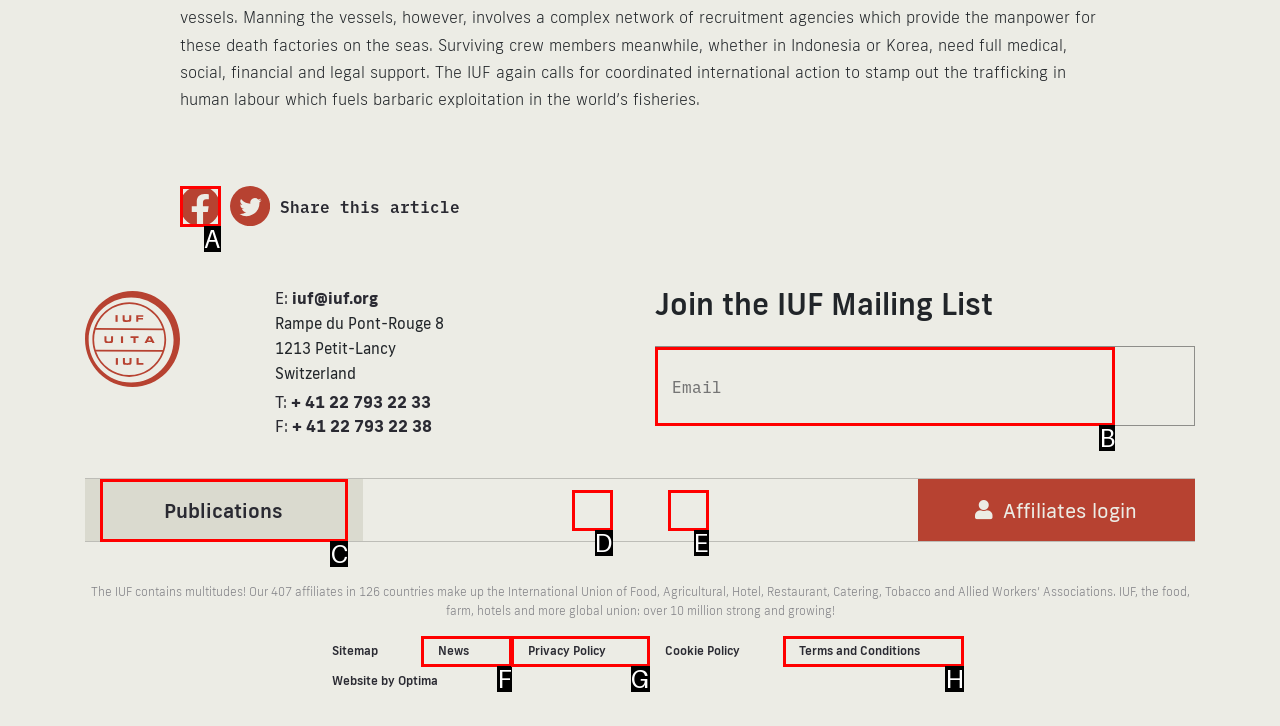Select the HTML element to finish the task: check the cadet corp history Reply with the letter of the correct option.

None